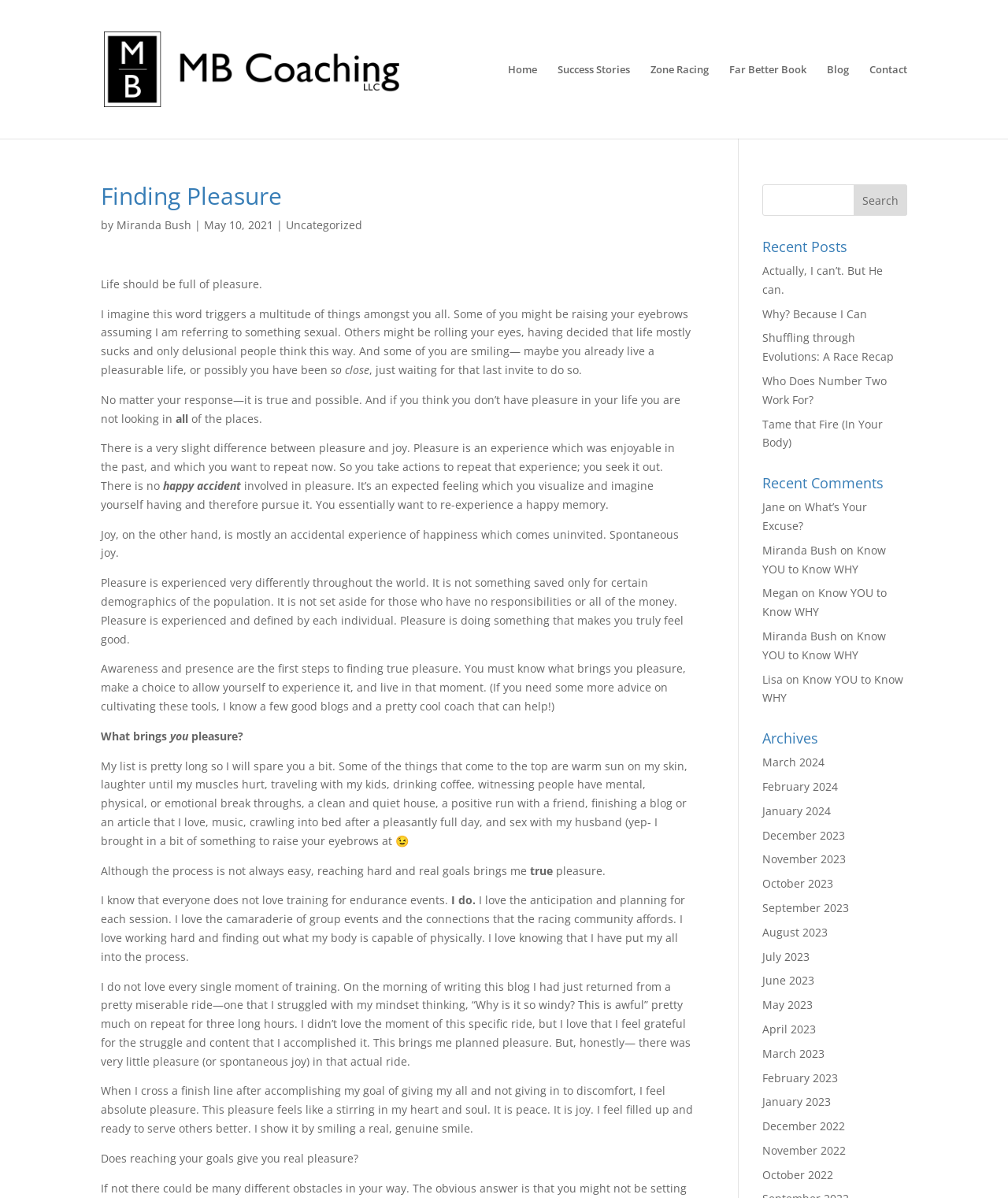Please indicate the bounding box coordinates of the element's region to be clicked to achieve the instruction: "Click on the 'Home' link". Provide the coordinates as four float numbers between 0 and 1, i.e., [left, top, right, bottom].

[0.504, 0.053, 0.533, 0.116]